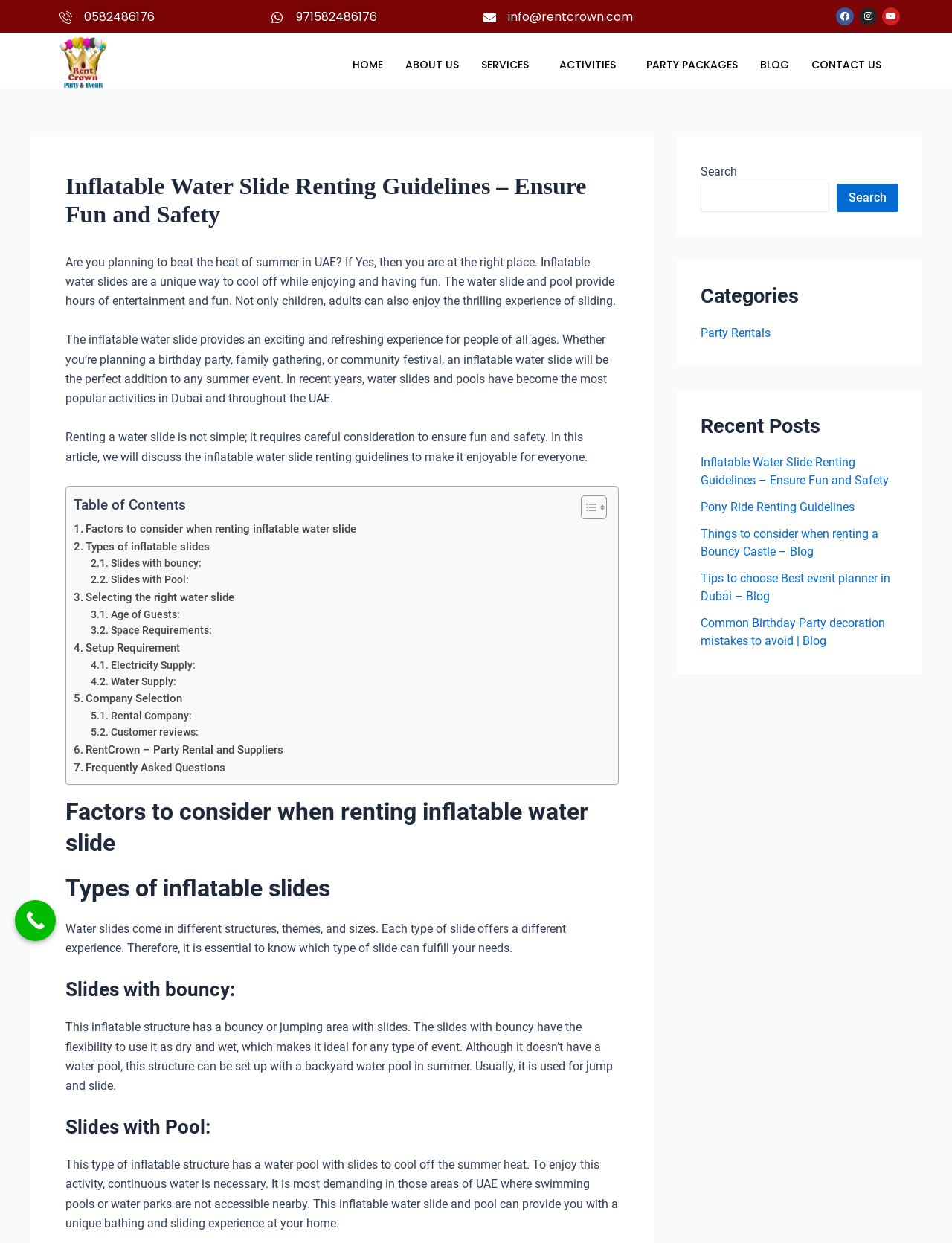Please answer the following question as detailed as possible based on the image: 
What is the purpose of an inflatable water slide?

I inferred this by reading the introductory text on the webpage, which mentions that inflatable water slides are a unique way to cool off while enjoying and having fun, and that they provide hours of entertainment and fun for people of all ages.